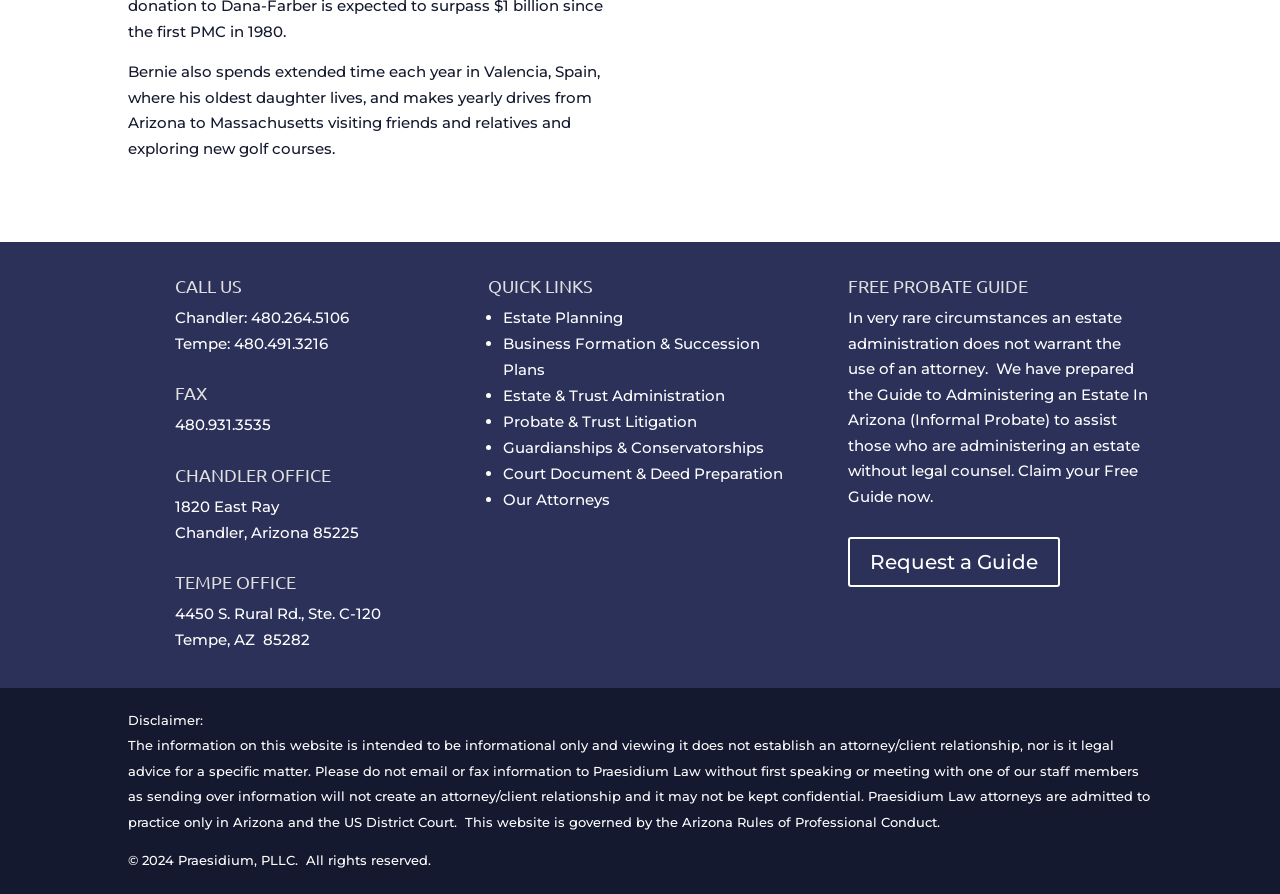What is Bernie's oldest daughter's location?
Please provide a detailed and thorough answer to the question.

From the StaticText element with the text 'Bernie also spends extended time each year in Valencia, Spain, where his oldest daughter lives...', we can infer that Bernie's oldest daughter lives in Valencia, Spain.